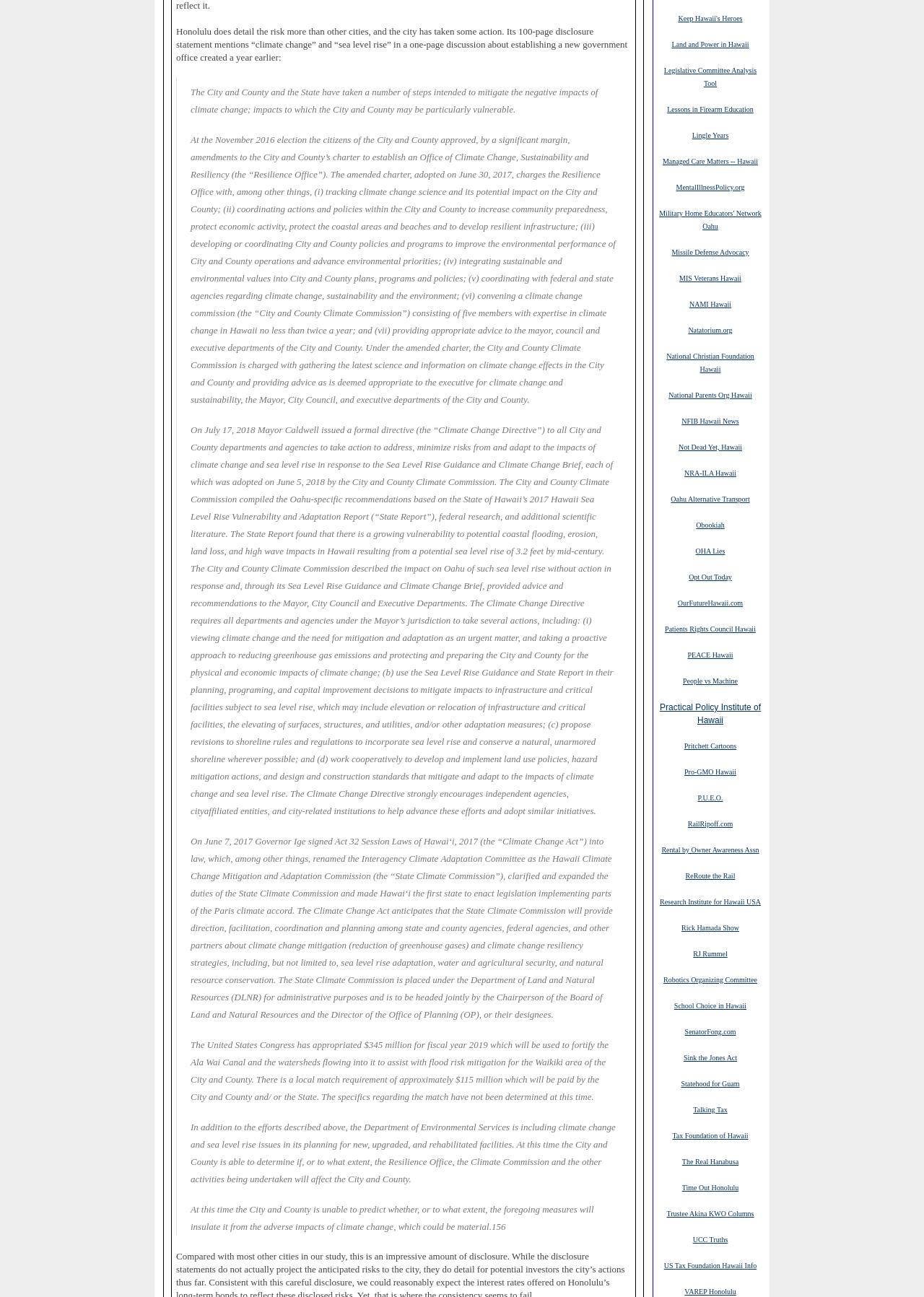Determine the bounding box coordinates of the clickable region to follow the instruction: "Visit 'Land and Power in Hawaii'".

[0.727, 0.03, 0.811, 0.038]